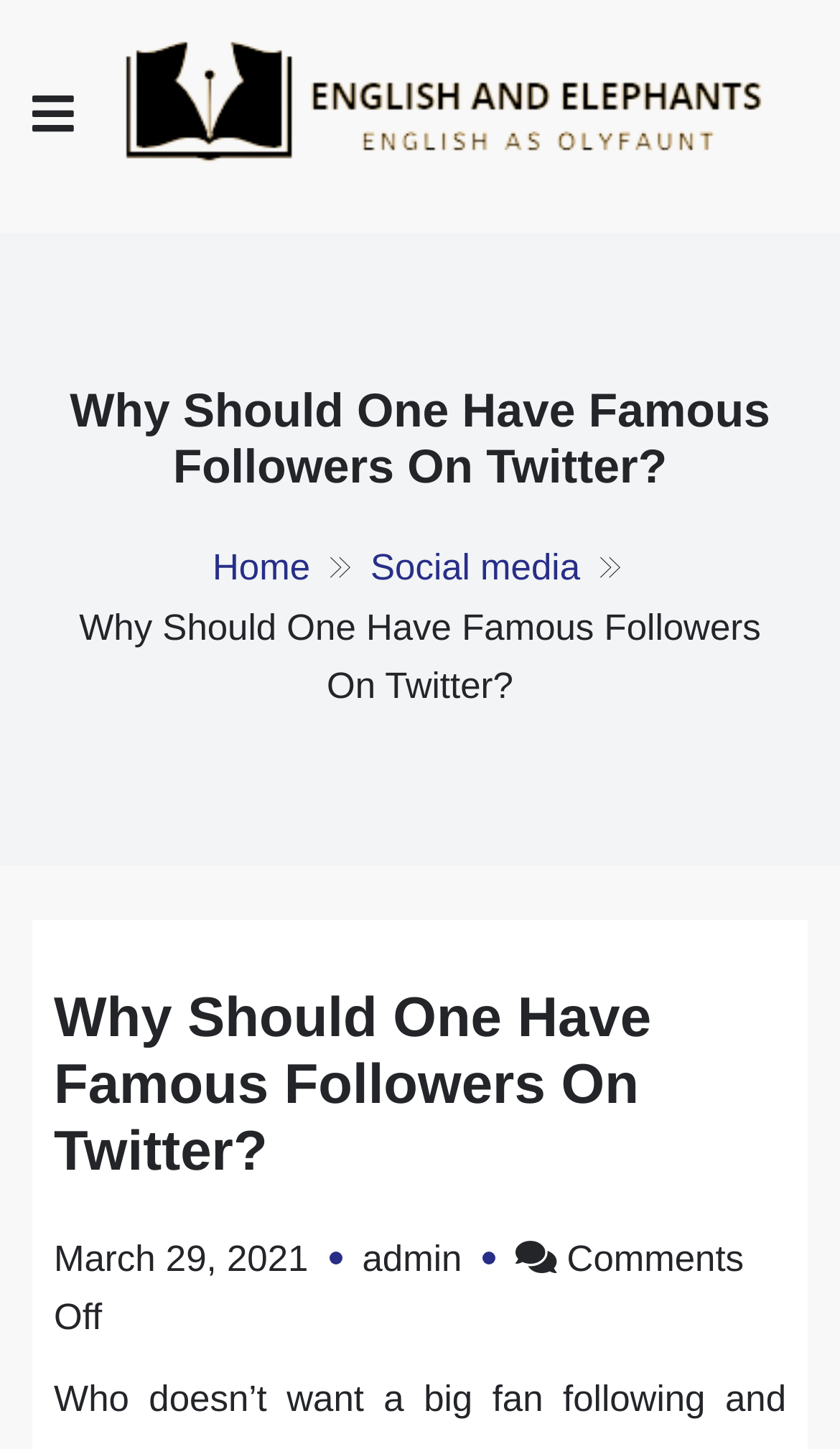Highlight the bounding box coordinates of the element that should be clicked to carry out the following instruction: "Click the English And Elephants logo". The coordinates must be given as four float numbers ranging from 0 to 1, i.e., [left, top, right, bottom].

[0.14, 0.022, 0.909, 0.115]